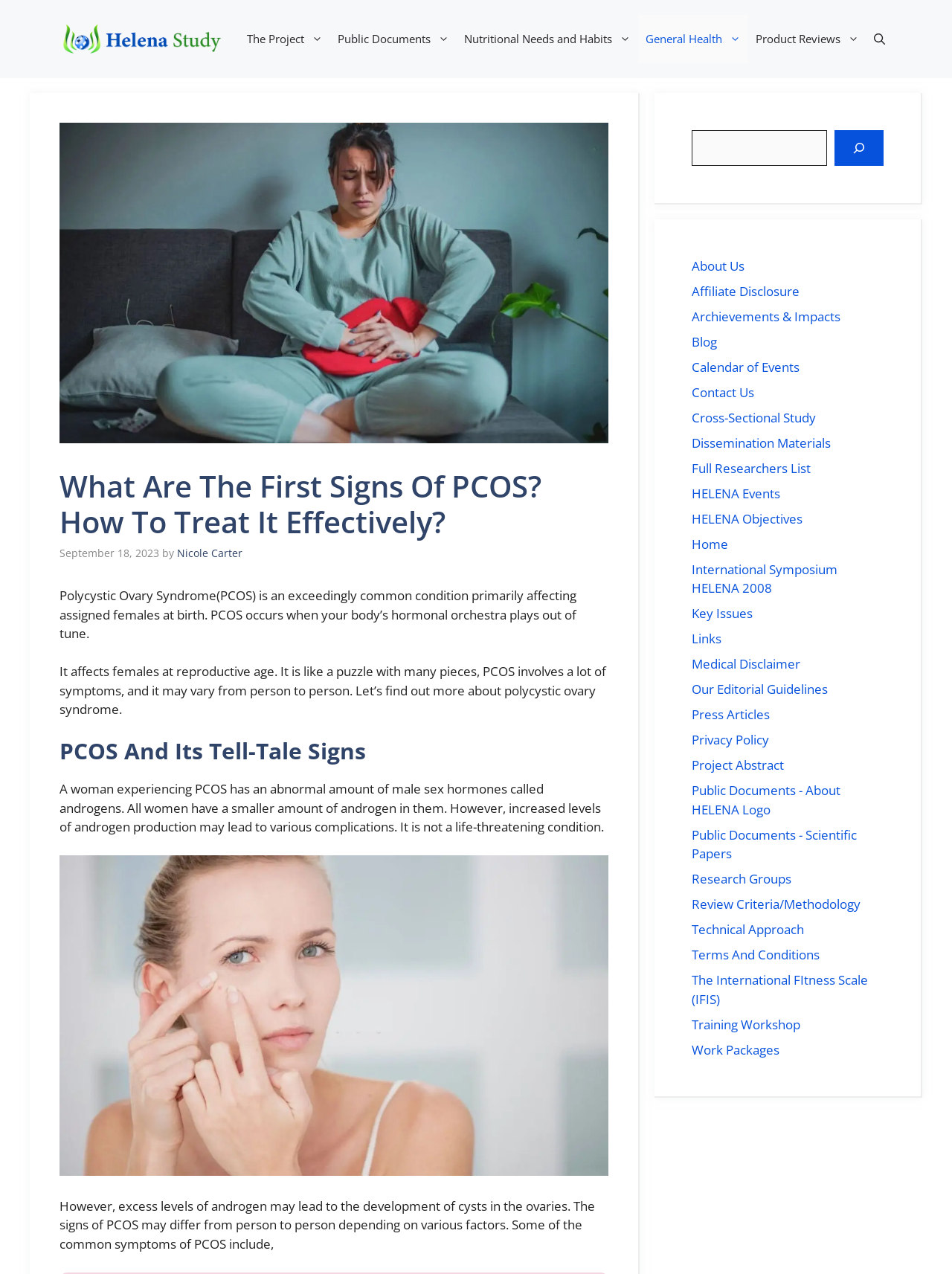Using the webpage screenshot, locate the HTML element that fits the following description and provide its bounding box: "International Symposium HELENA 2008".

[0.727, 0.44, 0.88, 0.468]